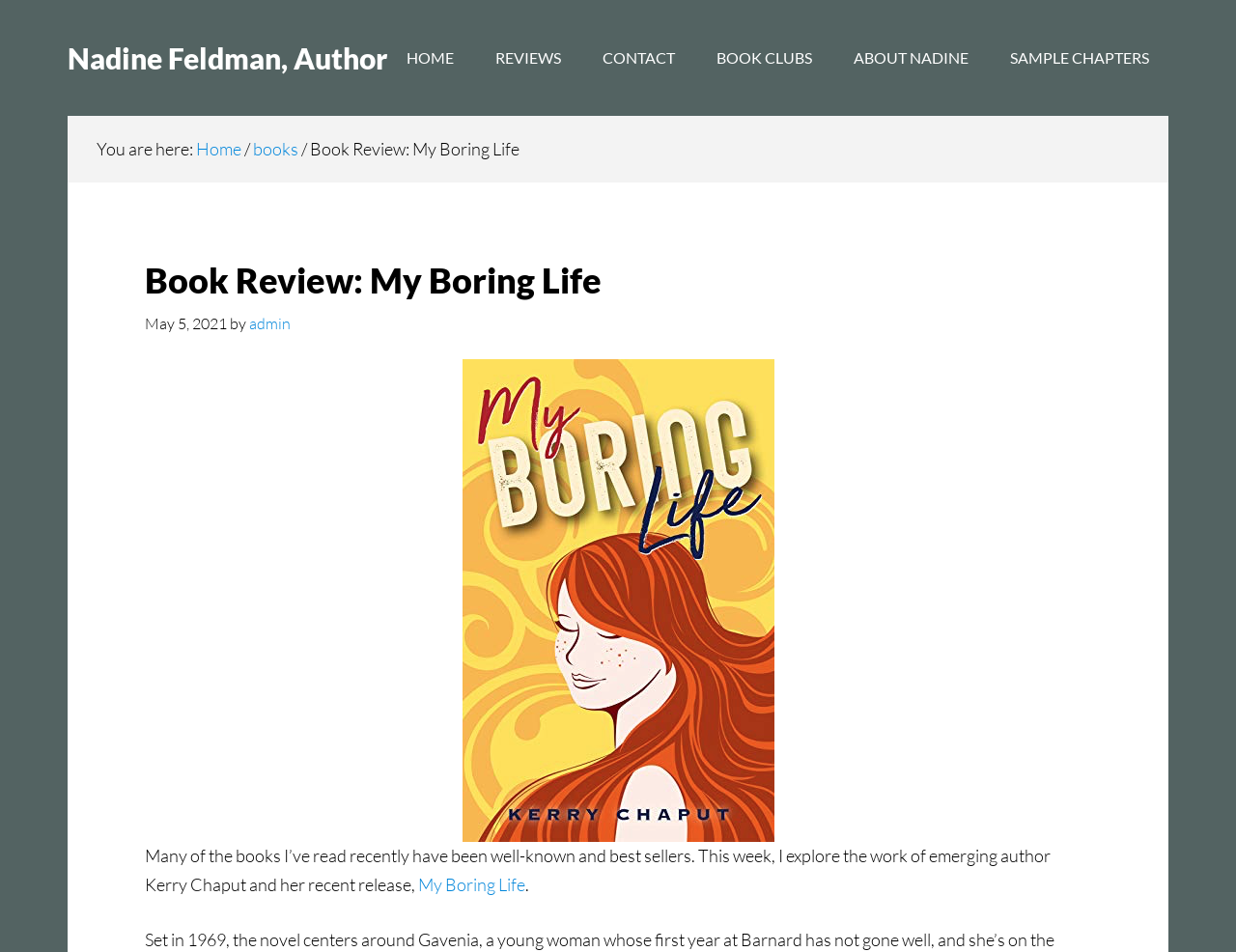Find and extract the text of the primary heading on the webpage.

Book Review: My Boring Life